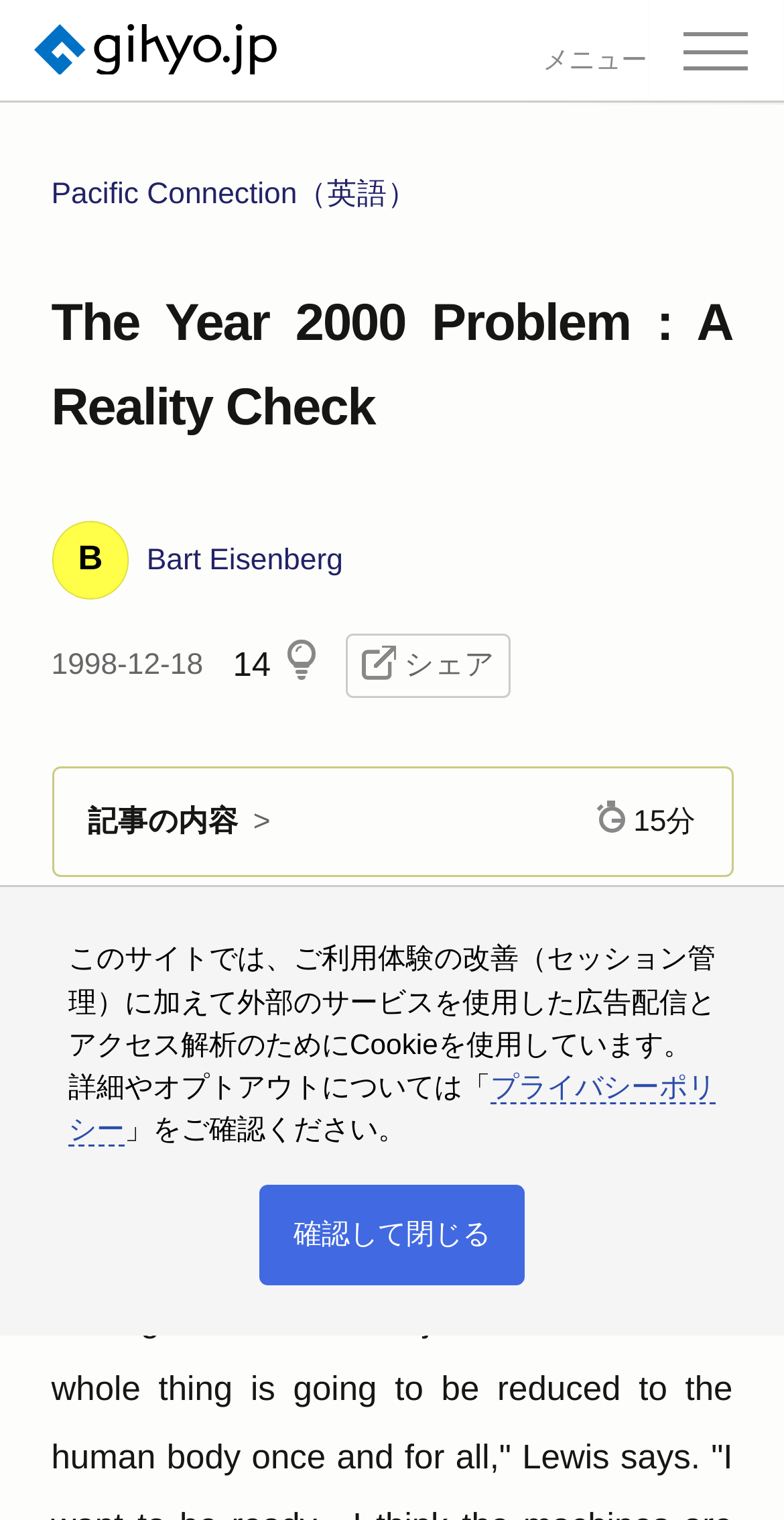How many minutes will it take to read the article?
Please craft a detailed and exhaustive response to the question.

The estimated reading time of the article is mentioned as '15分' under the '読了の目安' section.